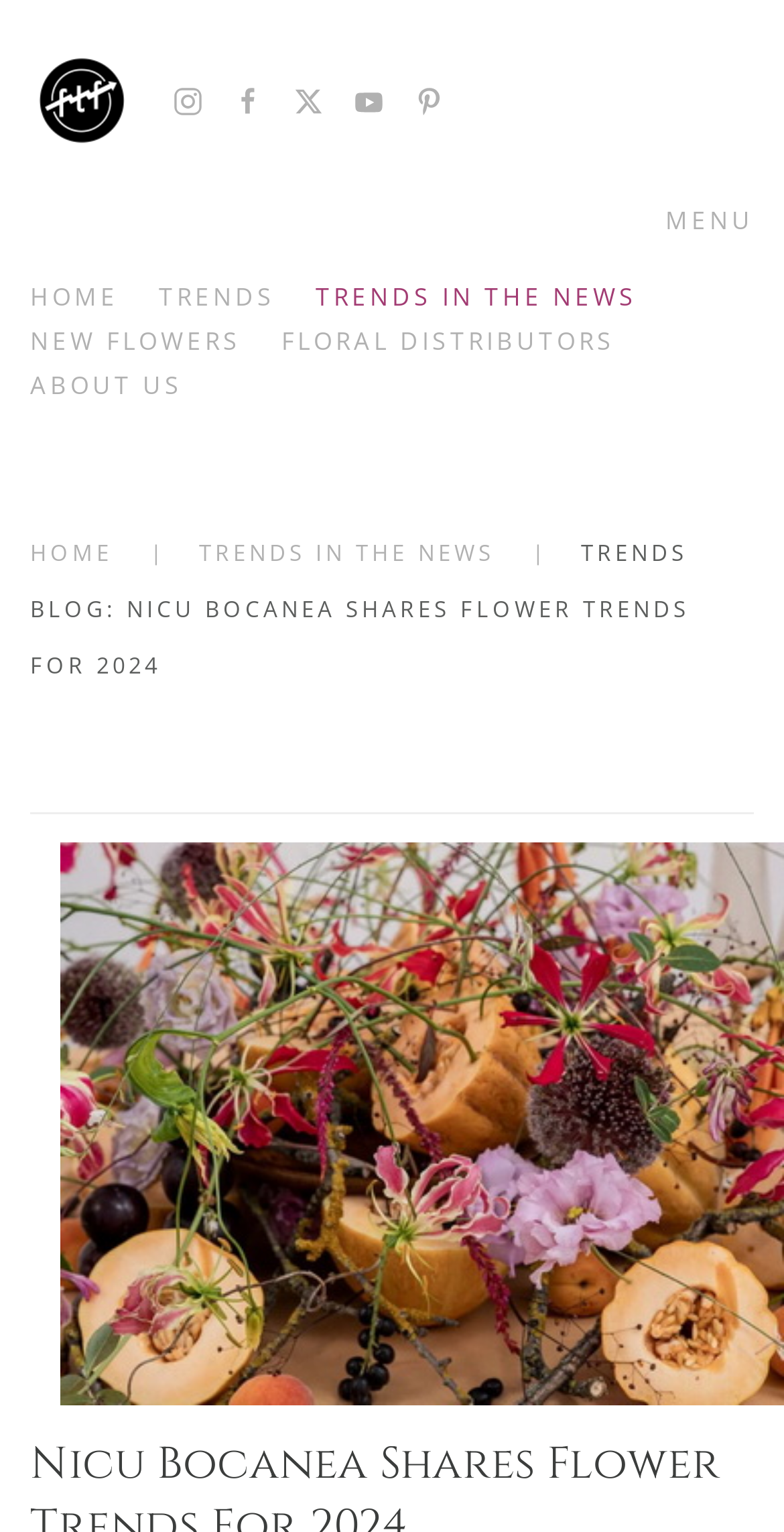Locate the bounding box coordinates of the UI element described by: "Skip to main content". The bounding box coordinates should consist of four float numbers between 0 and 1, i.e., [left, top, right, bottom].

[0.115, 0.06, 0.515, 0.085]